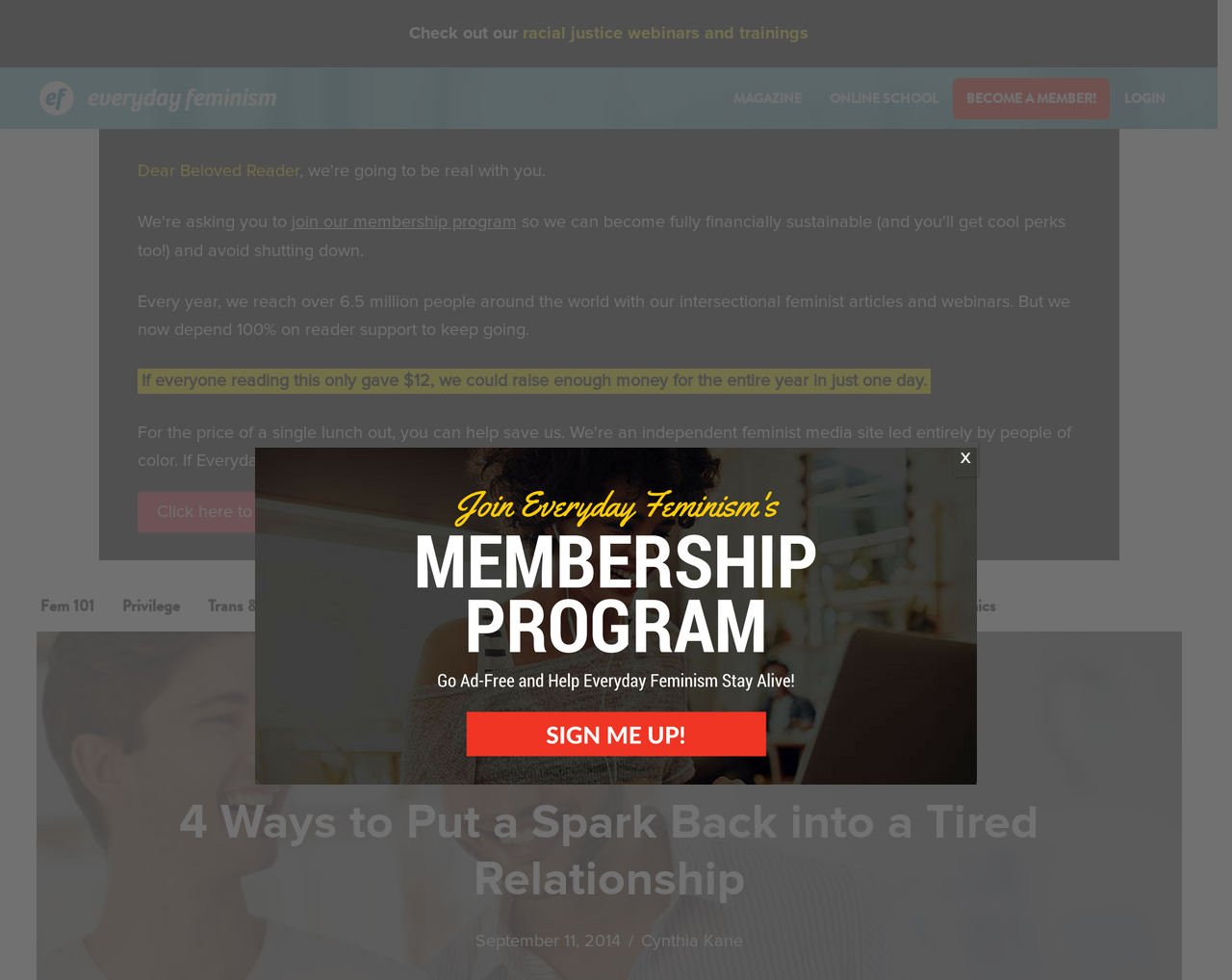Please identify the bounding box coordinates of the element's region that needs to be clicked to fulfill the following instruction: "Click to read more about Fem 101". The bounding box coordinates should consist of four float numbers between 0 and 1, i.e., [left, top, right, bottom].

[0.022, 0.592, 0.088, 0.645]